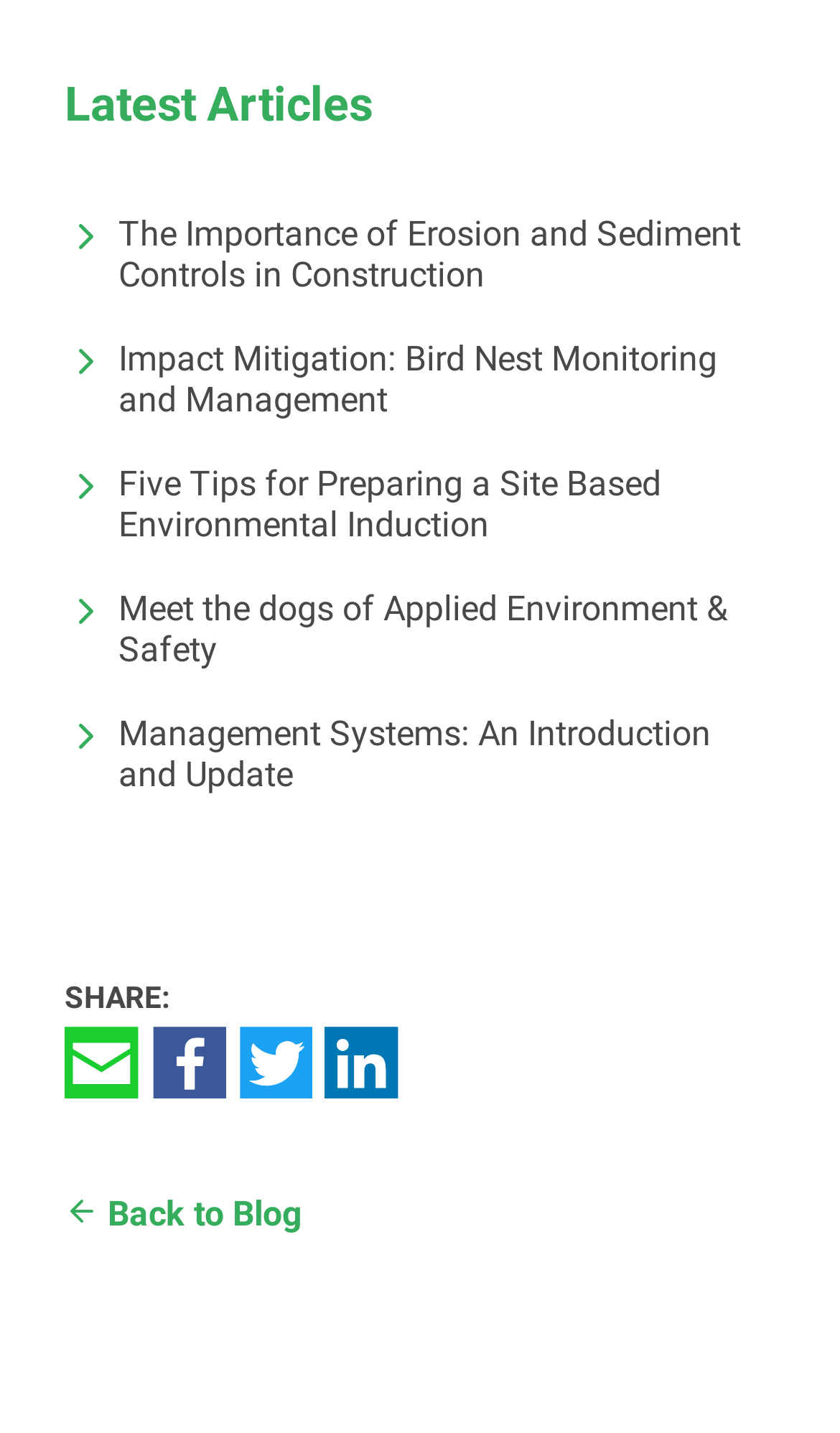Where can you go by clicking the ' Back to Blog' link?
Use the information from the image to give a detailed answer to the question.

The ' Back to Blog' link suggests that clicking on it will take the user back to the blog section, likely the main blog page or a list of blog articles.